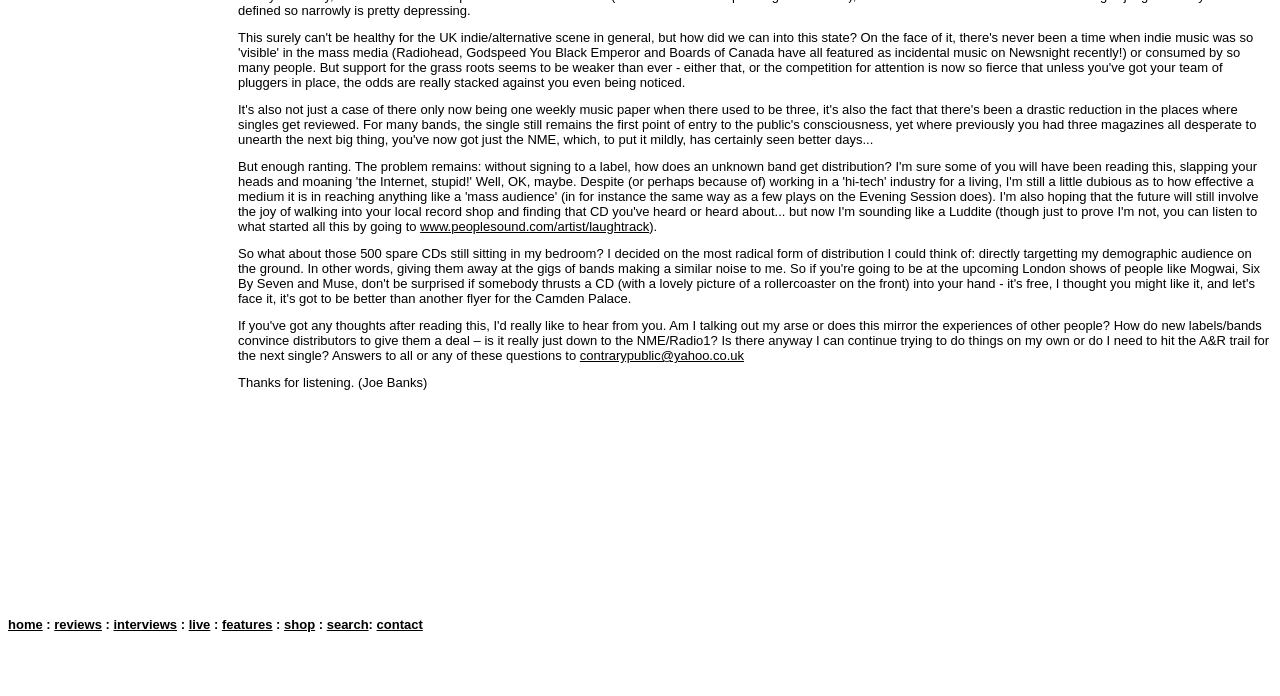Predict the bounding box for the UI component with the following description: "www.peoplesound.com/artist/laughtrack".

[0.328, 0.315, 0.507, 0.336]